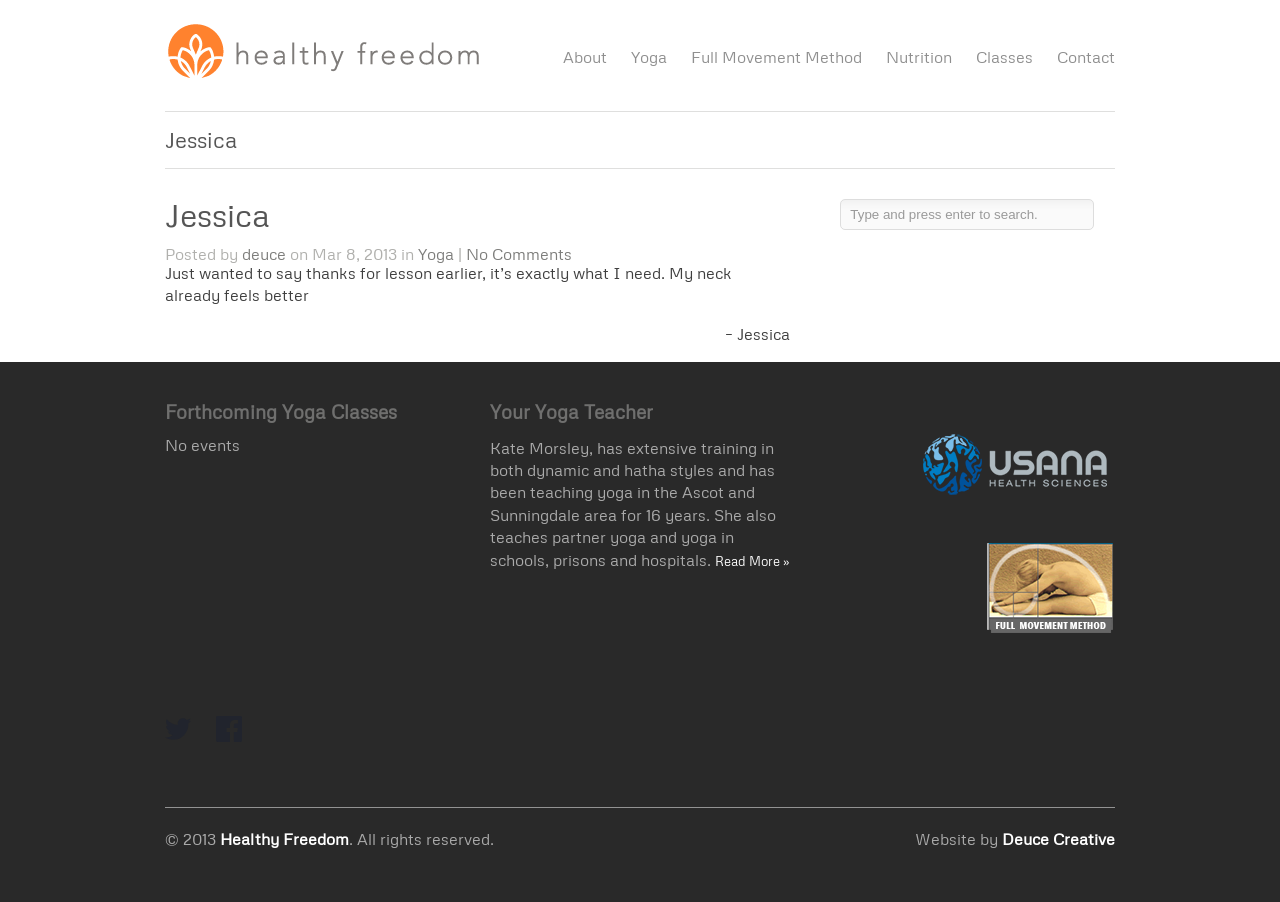Please identify the bounding box coordinates of the area that needs to be clicked to follow this instruction: "Contact the website owner".

[0.826, 0.05, 0.871, 0.078]